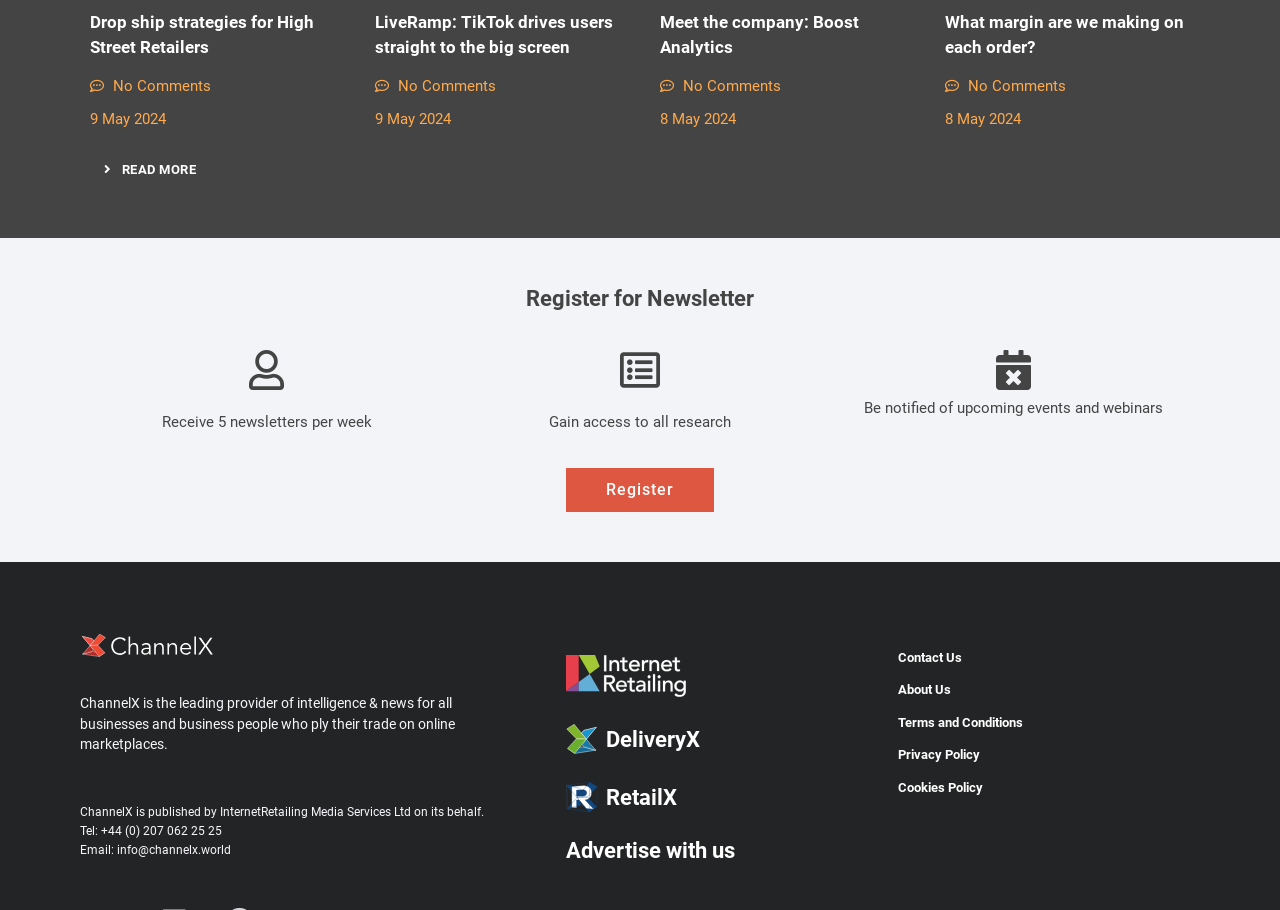Bounding box coordinates are specified in the format (top-left x, top-left y, bottom-right x, bottom-right y). All values are floating point numbers bounded between 0 and 1. Please provide the bounding box coordinate of the region this sentence describes: Home

None